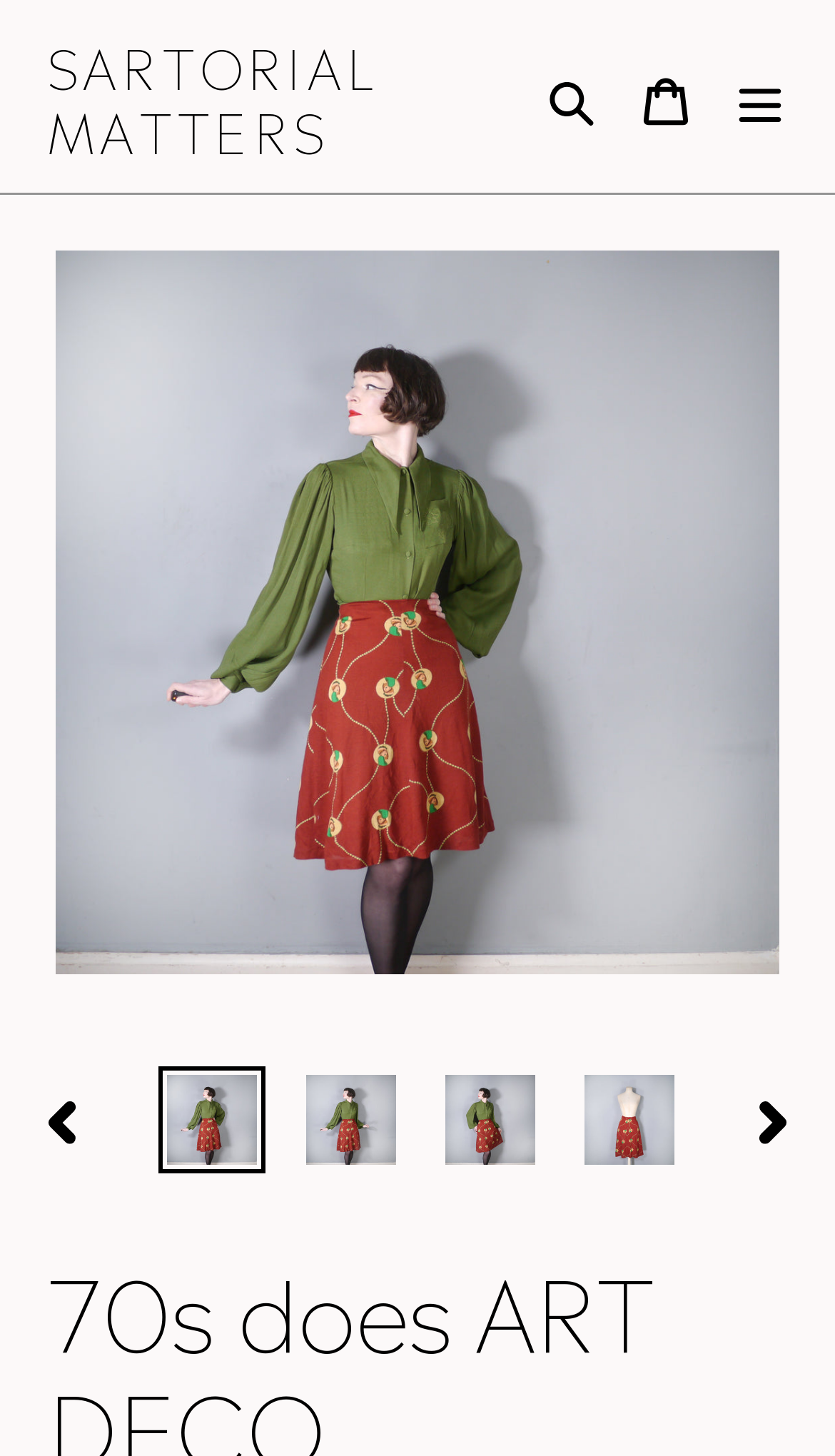Locate the bounding box coordinates of the clickable area needed to fulfill the instruction: "View Media Kit".

None